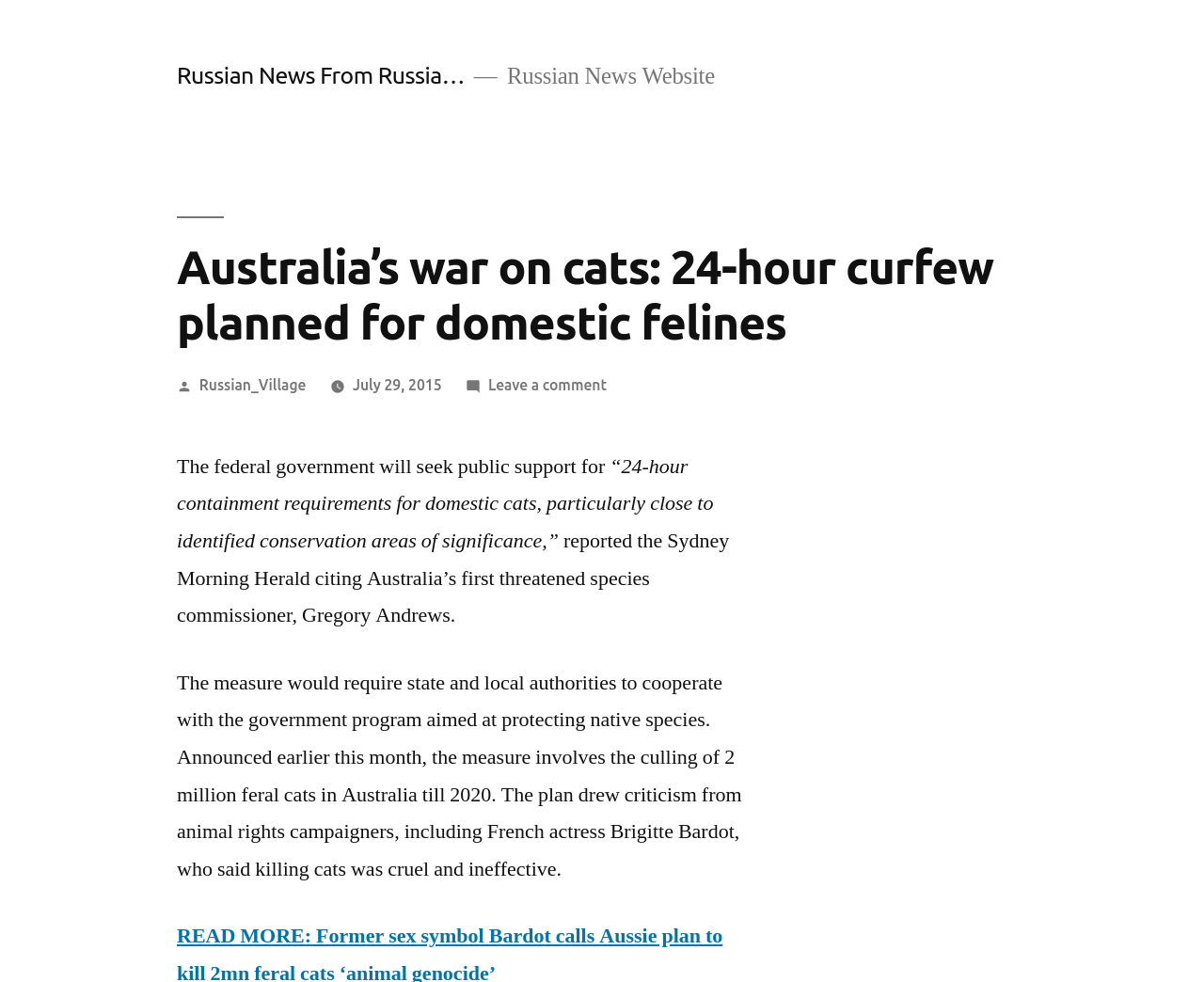Determine the bounding box coordinates for the HTML element described here: "July 29, 2015".

[0.293, 0.383, 0.367, 0.4]